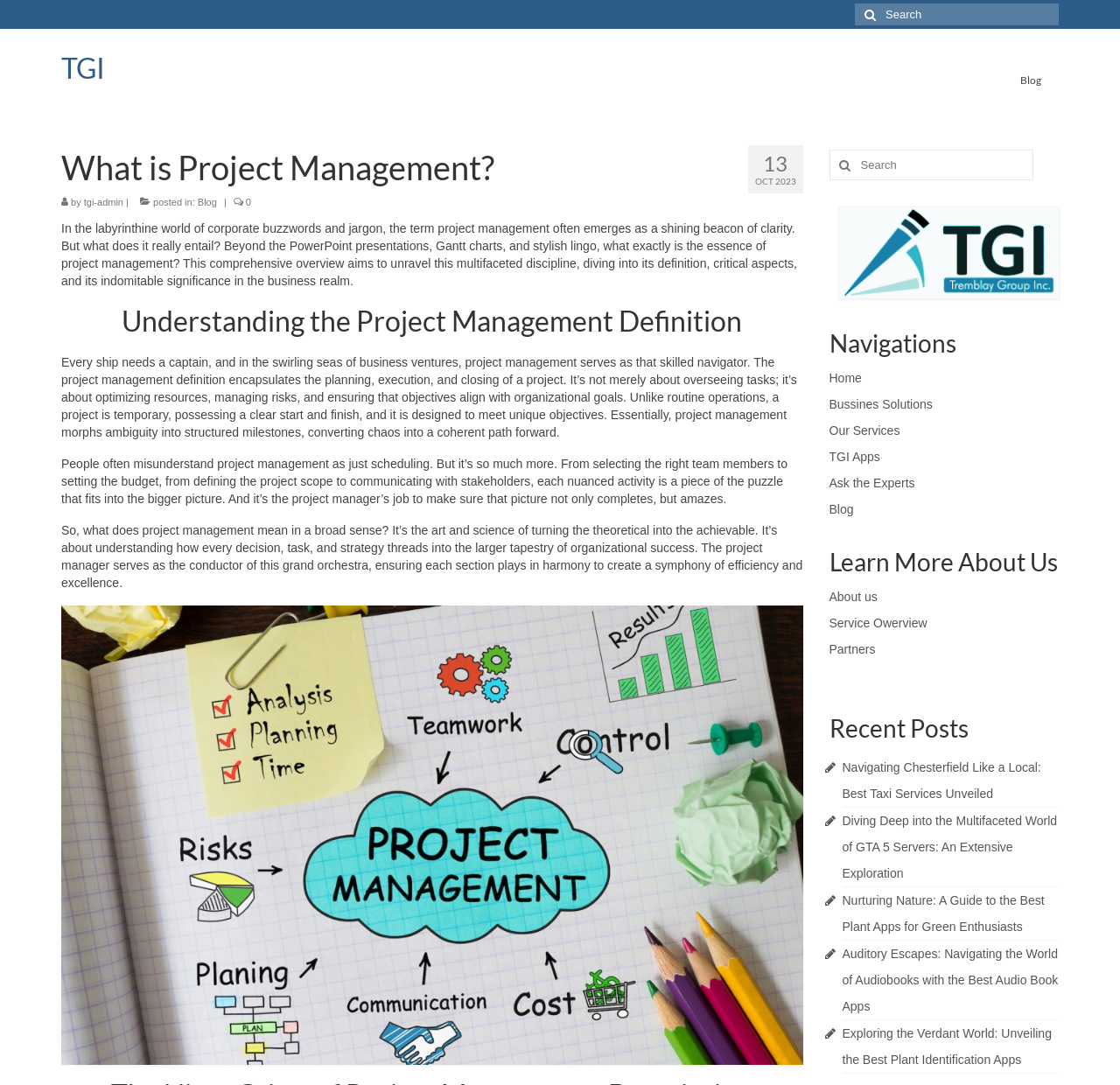What is the purpose of project management according to the webpage?
Answer briefly with a single word or phrase based on the image.

to optimize resources and manage risks